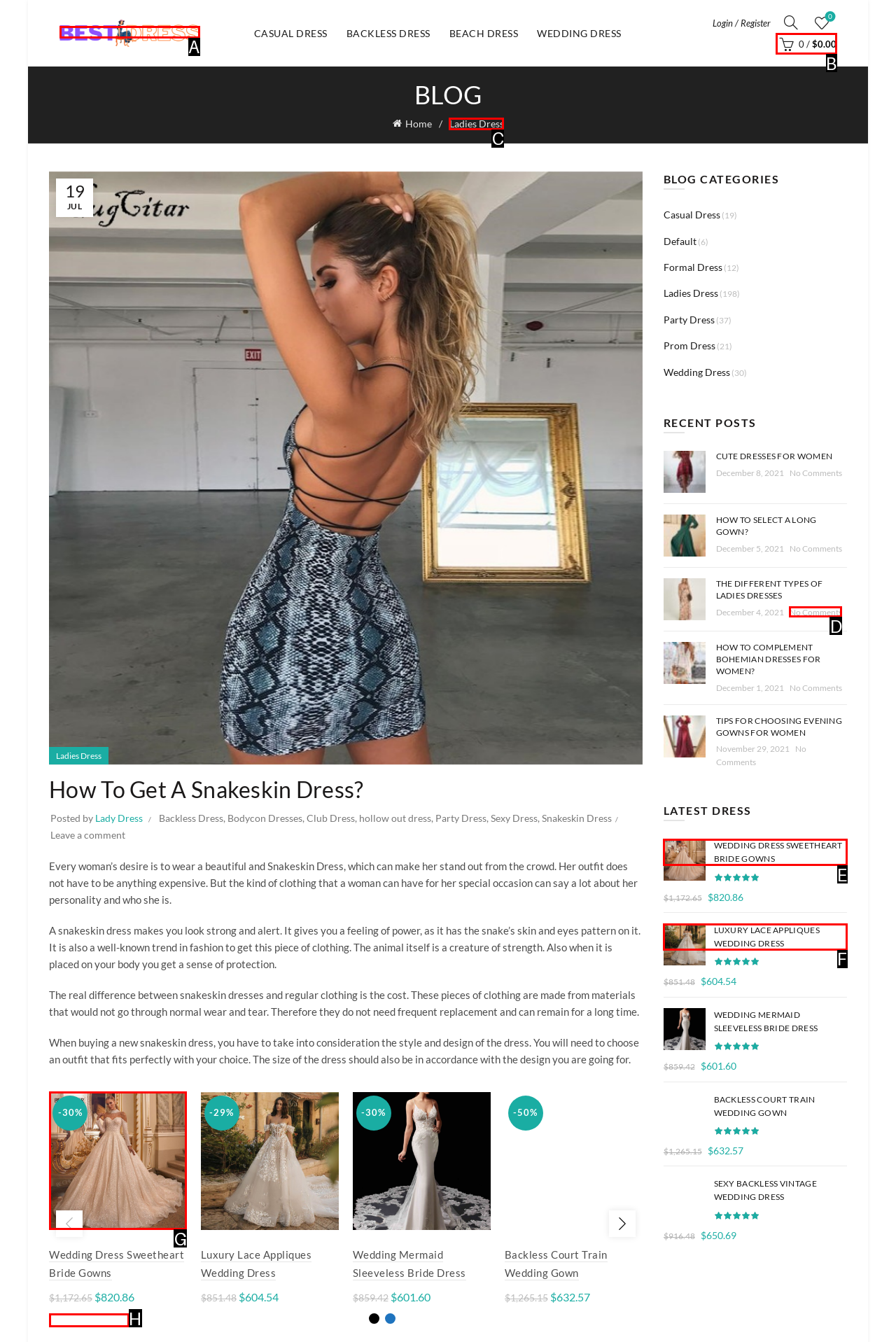Tell me which one HTML element I should click to complete the following task: Select options for 'Wedding Dress Sweetheart Bride Gowns' Answer with the option's letter from the given choices directly.

H